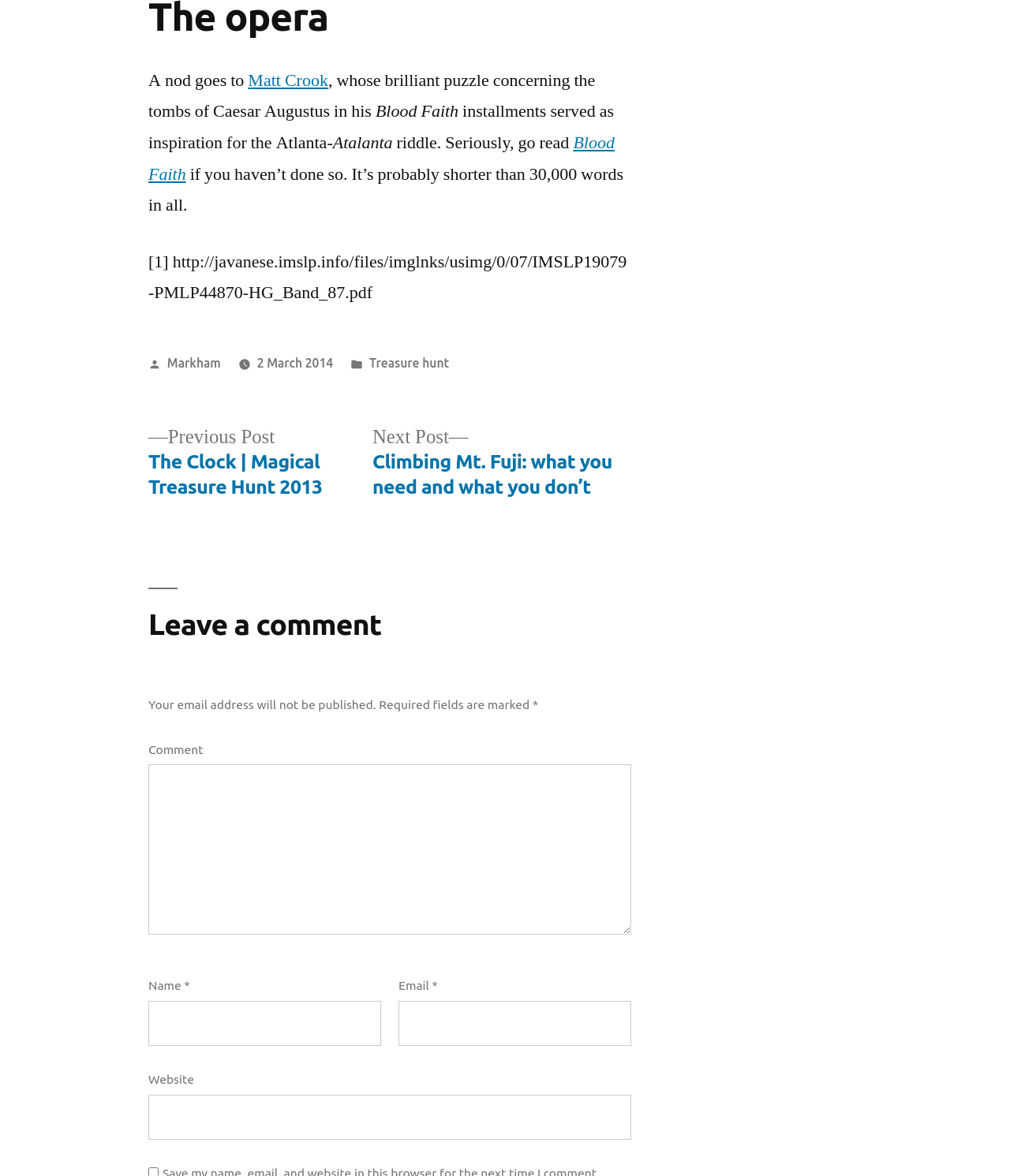Pinpoint the bounding box coordinates of the element you need to click to execute the following instruction: "Enter your name". The bounding box should be represented by four float numbers between 0 and 1, in the format [left, top, right, bottom].

None